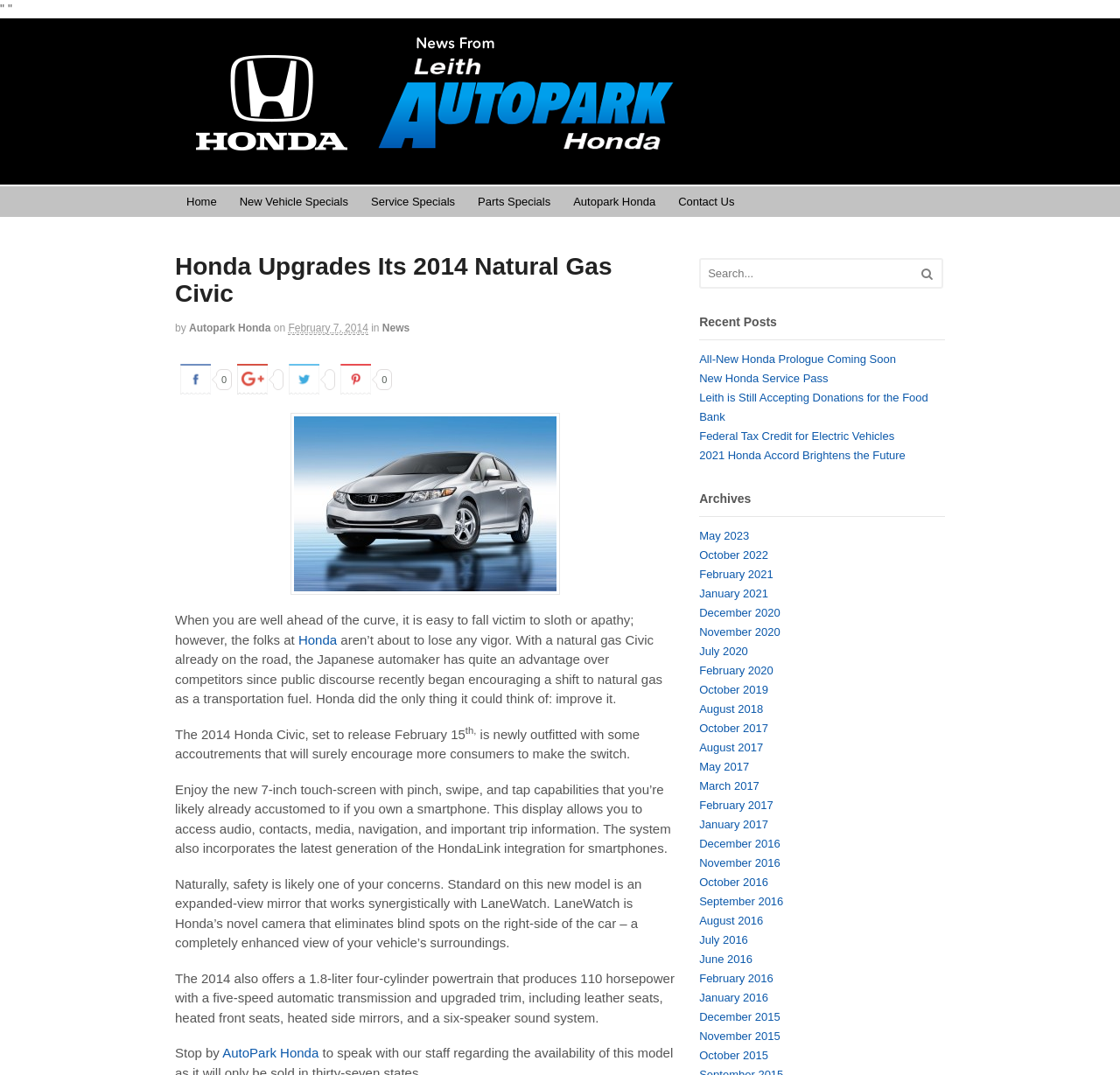Determine the coordinates of the bounding box for the clickable area needed to execute this instruction: "Click on the 'Home' link".

[0.156, 0.173, 0.204, 0.202]